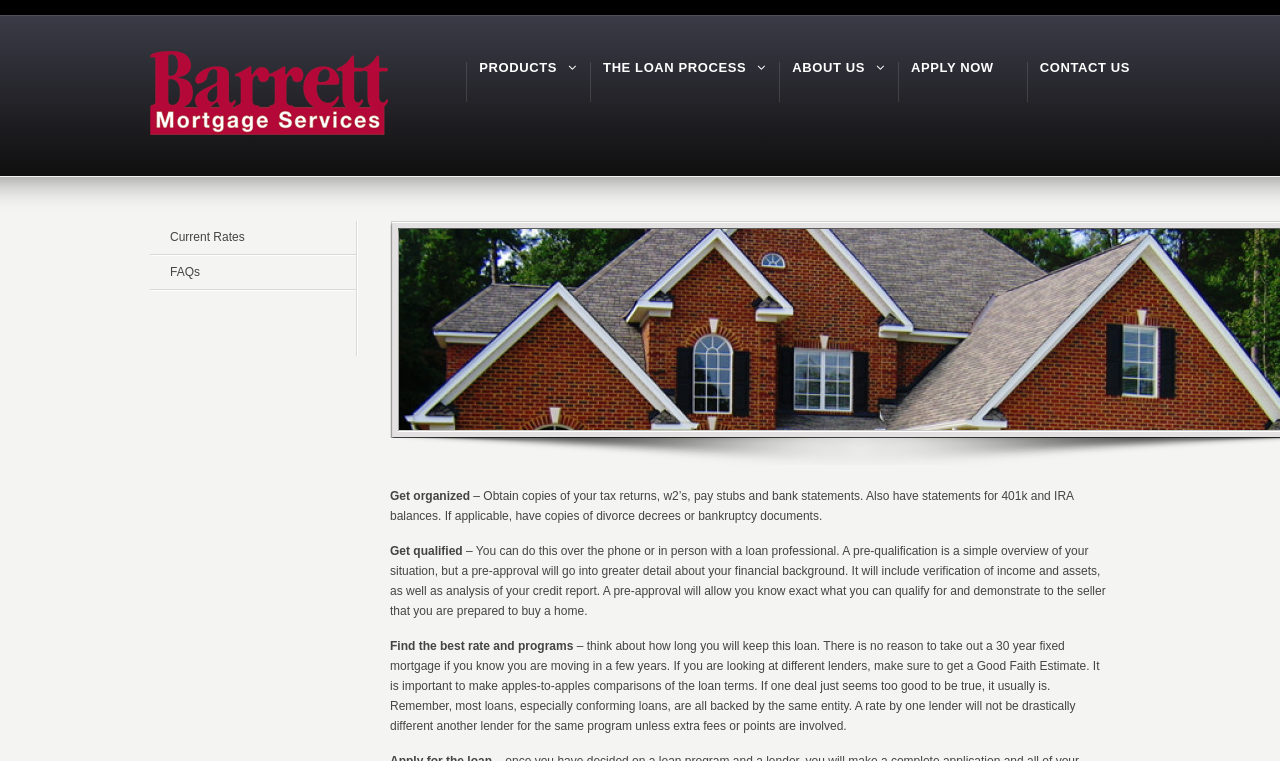Using details from the image, please answer the following question comprehensively:
What documents are required for the loan process?

The required documents for the loan process are mentioned in the static text element with the bounding box coordinates [0.305, 0.643, 0.839, 0.687]. It lists tax returns, w2’s, pay stubs, and bank statements, as well as statements for 401k and IRA balances, and copies of divorce decrees or bankruptcy documents if applicable.